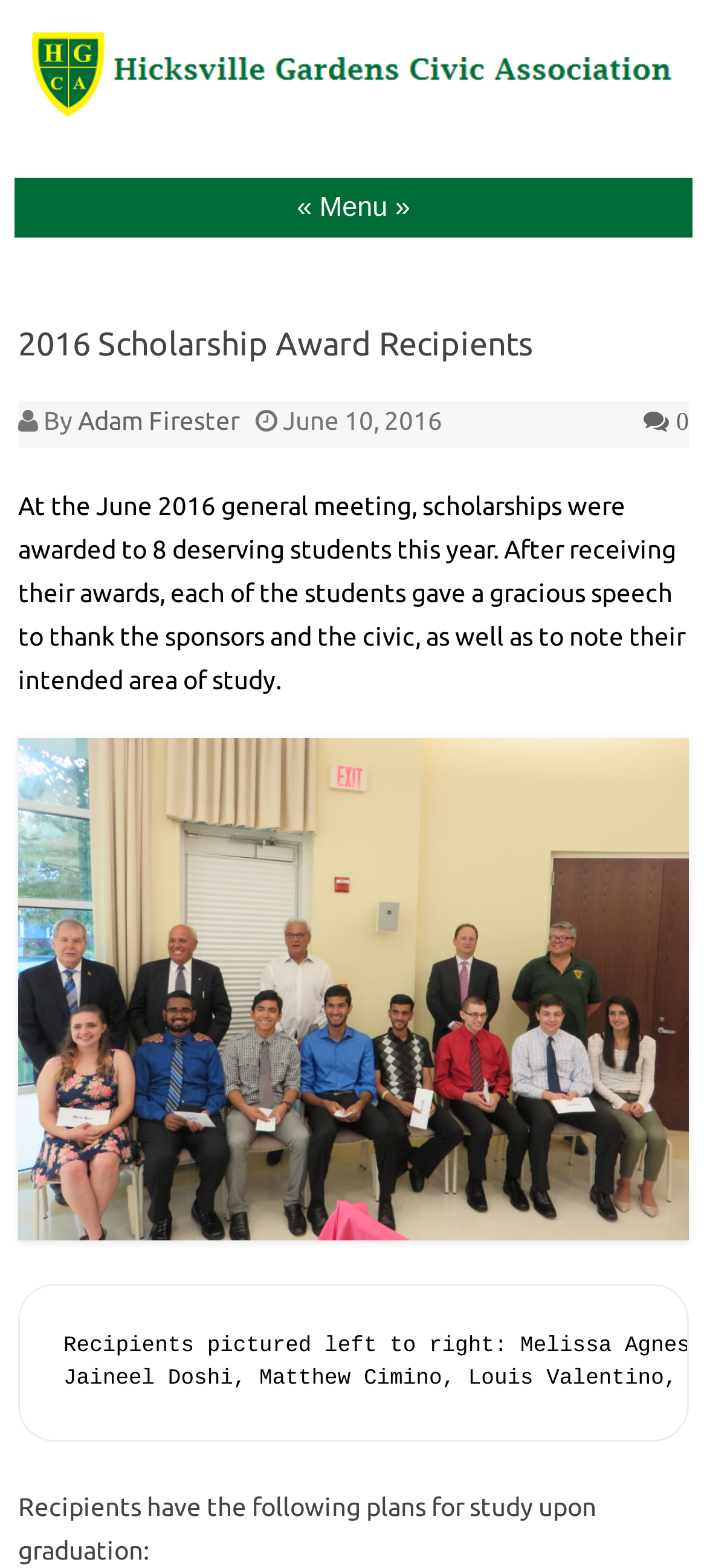Extract the bounding box coordinates for the UI element described by the text: "Adam Firester". The coordinates should be in the form of [left, top, right, bottom] with values between 0 and 1.

[0.11, 0.259, 0.338, 0.277]